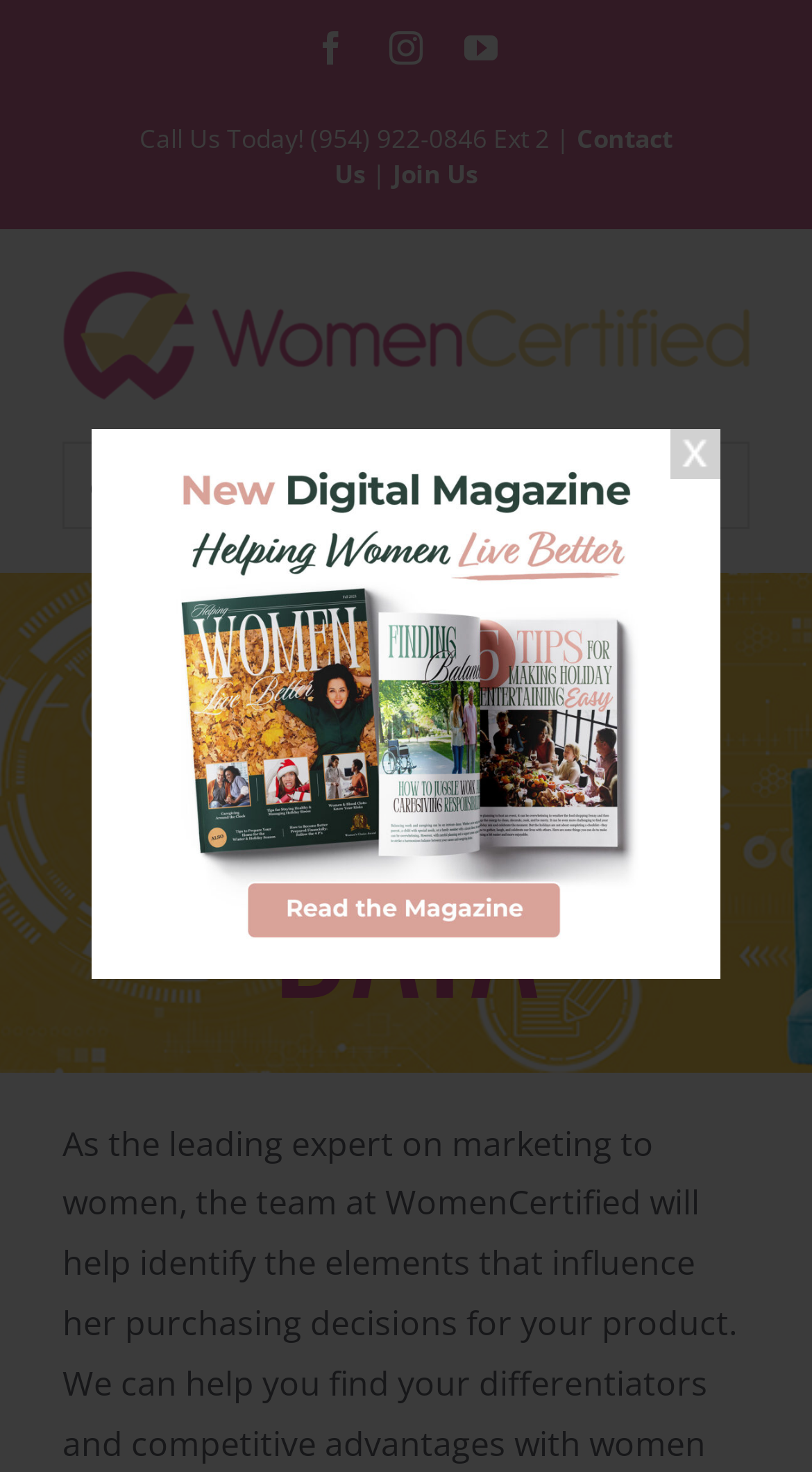Illustrate the webpage thoroughly, mentioning all important details.

The webpage is about market research and insights on women's purchasing decisions. At the top, there is a navigation menu on the left, and a logo of WomenCertified on the right. Below the logo, there are three social media links: Facebook, Instagram, and YouTube, aligned horizontally. 

On the top-right corner, there is a call-to-action section with a phone number and two links: "Contact Us" and "Join Us". 

The main content of the page is headed by a title bar with a prominent heading "INSIGHTS & DATA" in the center. 

There is a main menu mobile button on the top-left corner, which can be expanded to reveal more options.